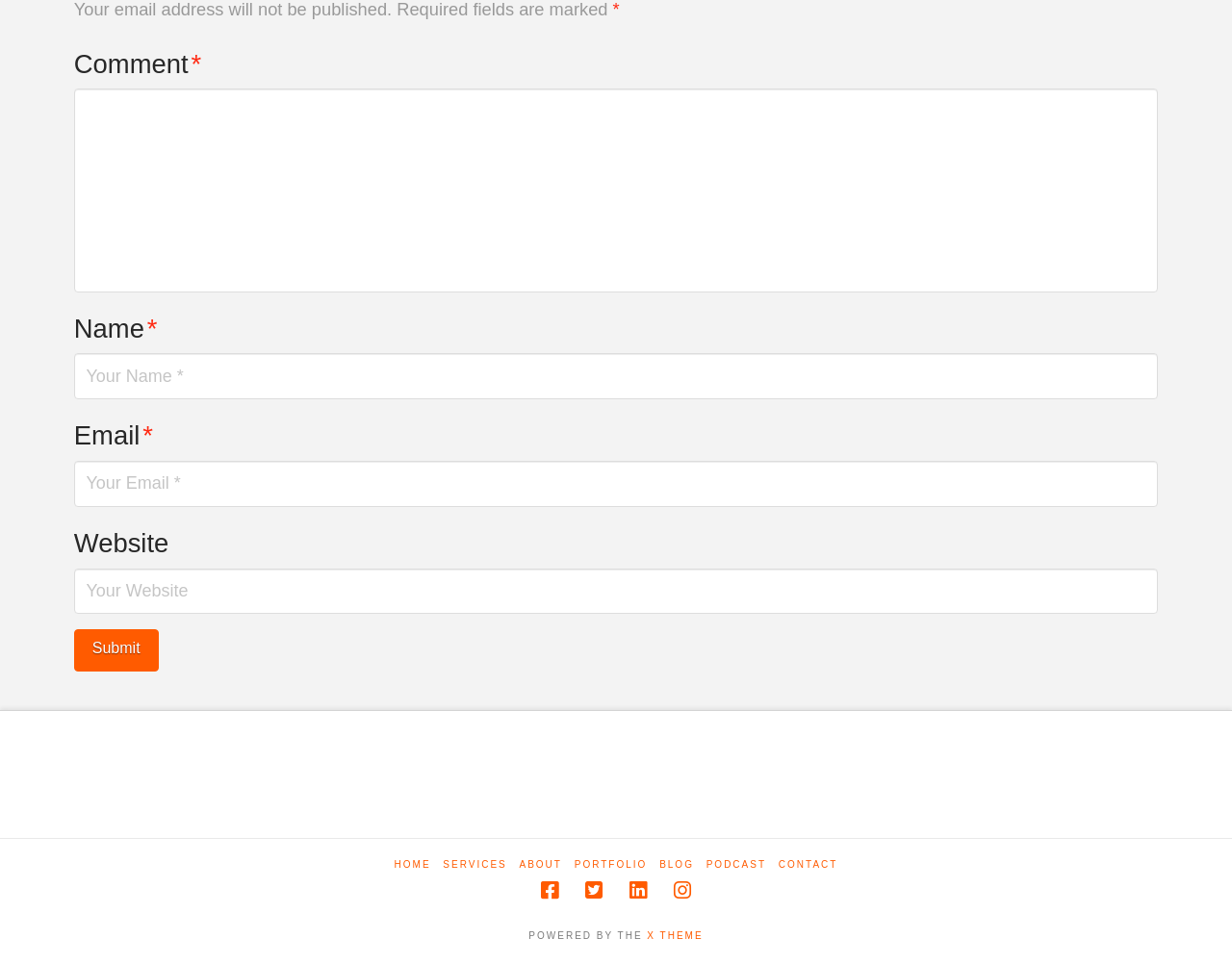Examine the image and give a thorough answer to the following question:
What is the text of the button in the form?

The text of the button in the form is 'Submit' because the button element with ID 220 has the text 'Submit' and is located below the last field label 'Website'.